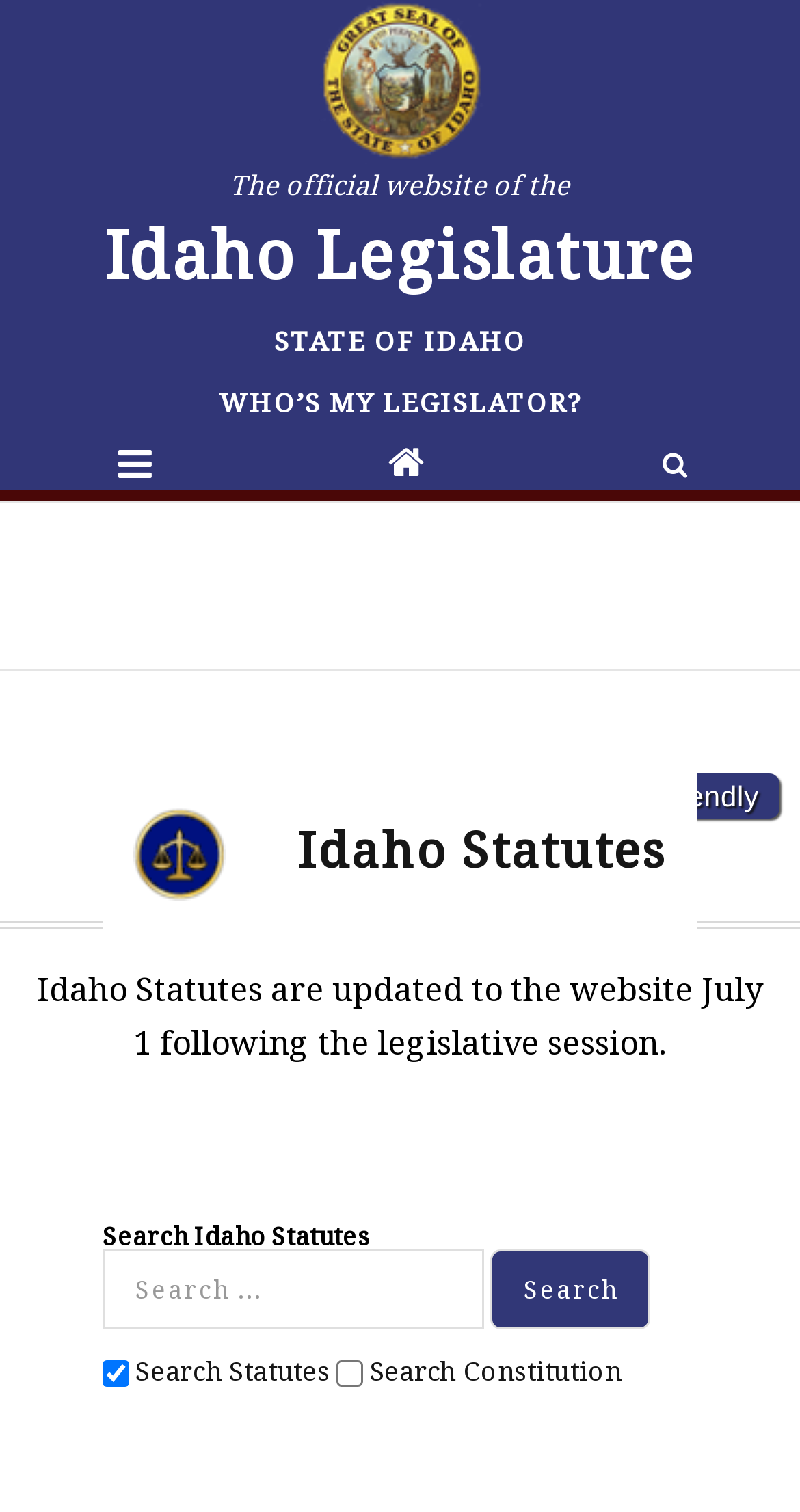Determine the bounding box coordinates of the clickable region to follow the instruction: "Click on the Print Friendly link".

[0.702, 0.511, 0.974, 0.541]